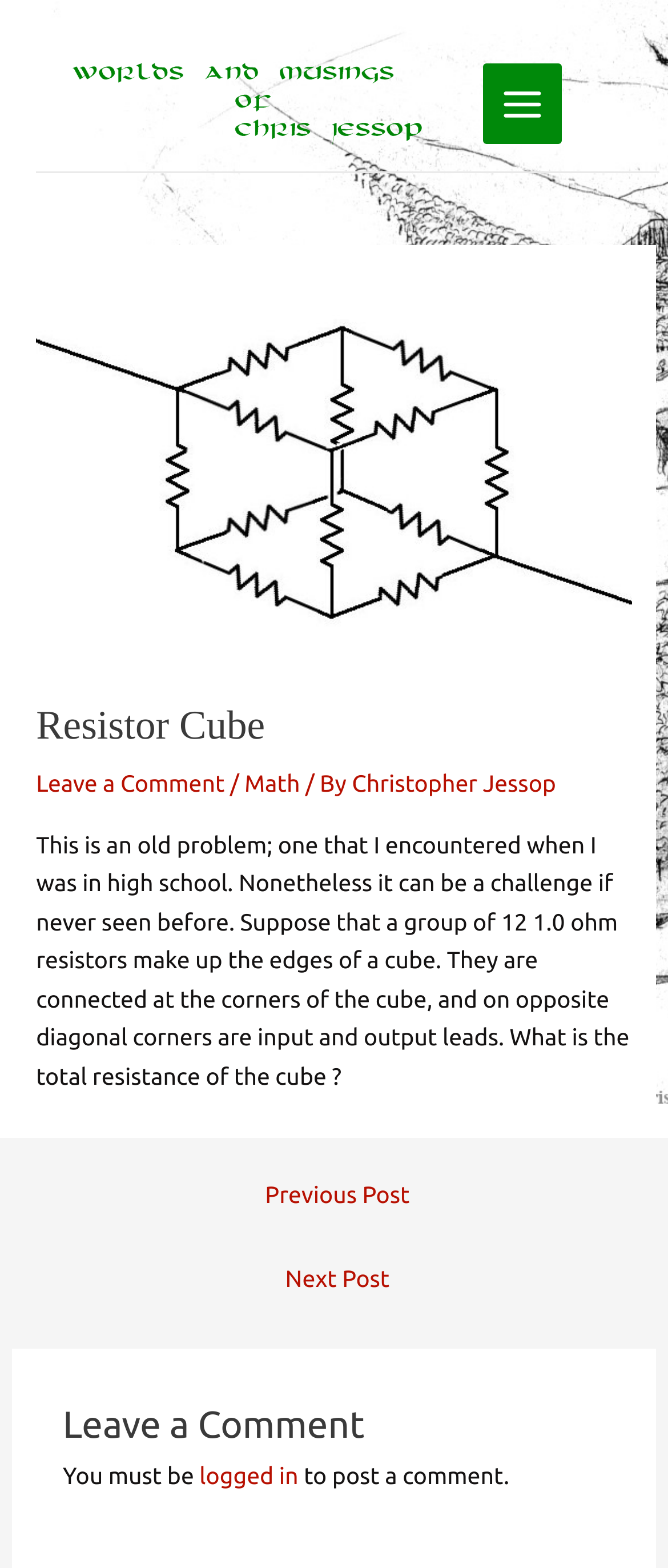Specify the bounding box coordinates of the element's area that should be clicked to execute the given instruction: "Leave a comment". The coordinates should be four float numbers between 0 and 1, i.e., [left, top, right, bottom].

[0.054, 0.491, 0.336, 0.508]